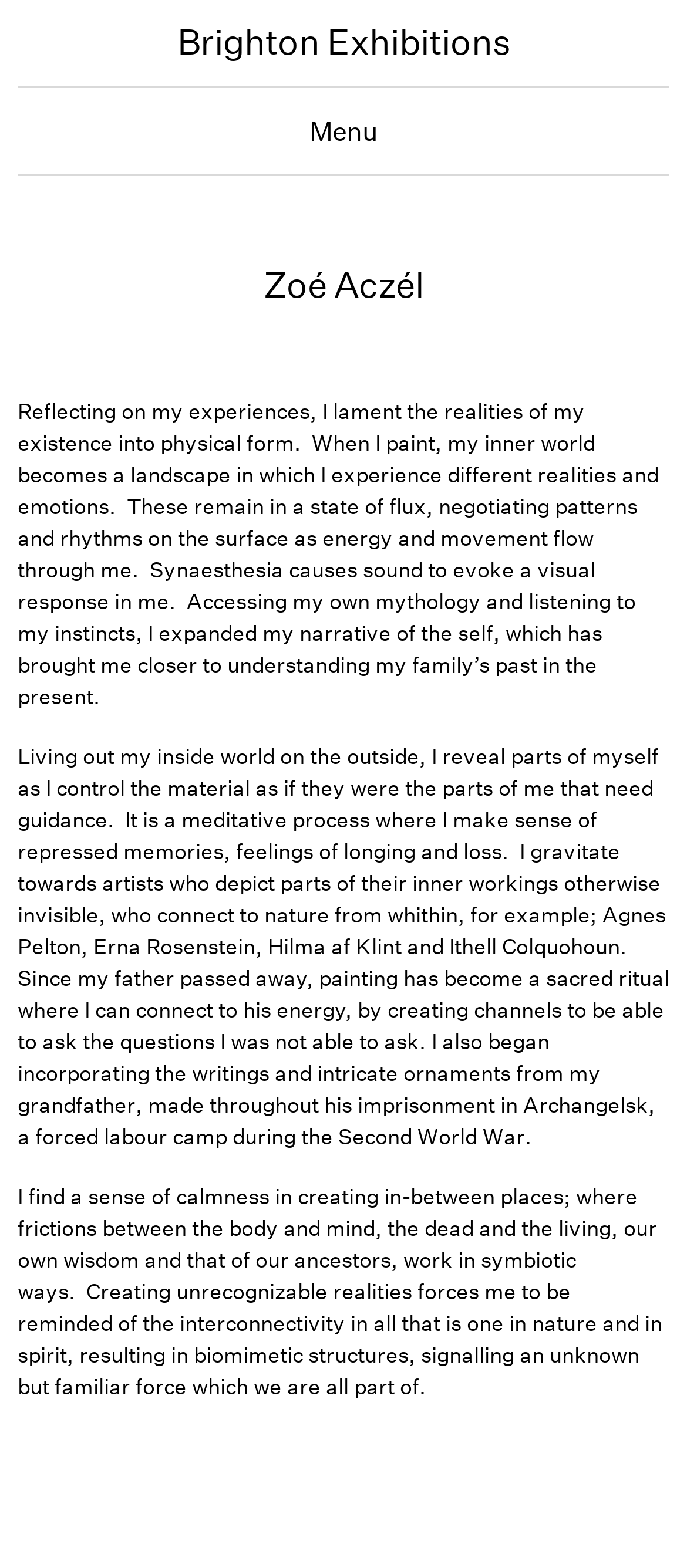Identify the bounding box for the described UI element: "Menu".

[0.026, 0.056, 0.974, 0.111]